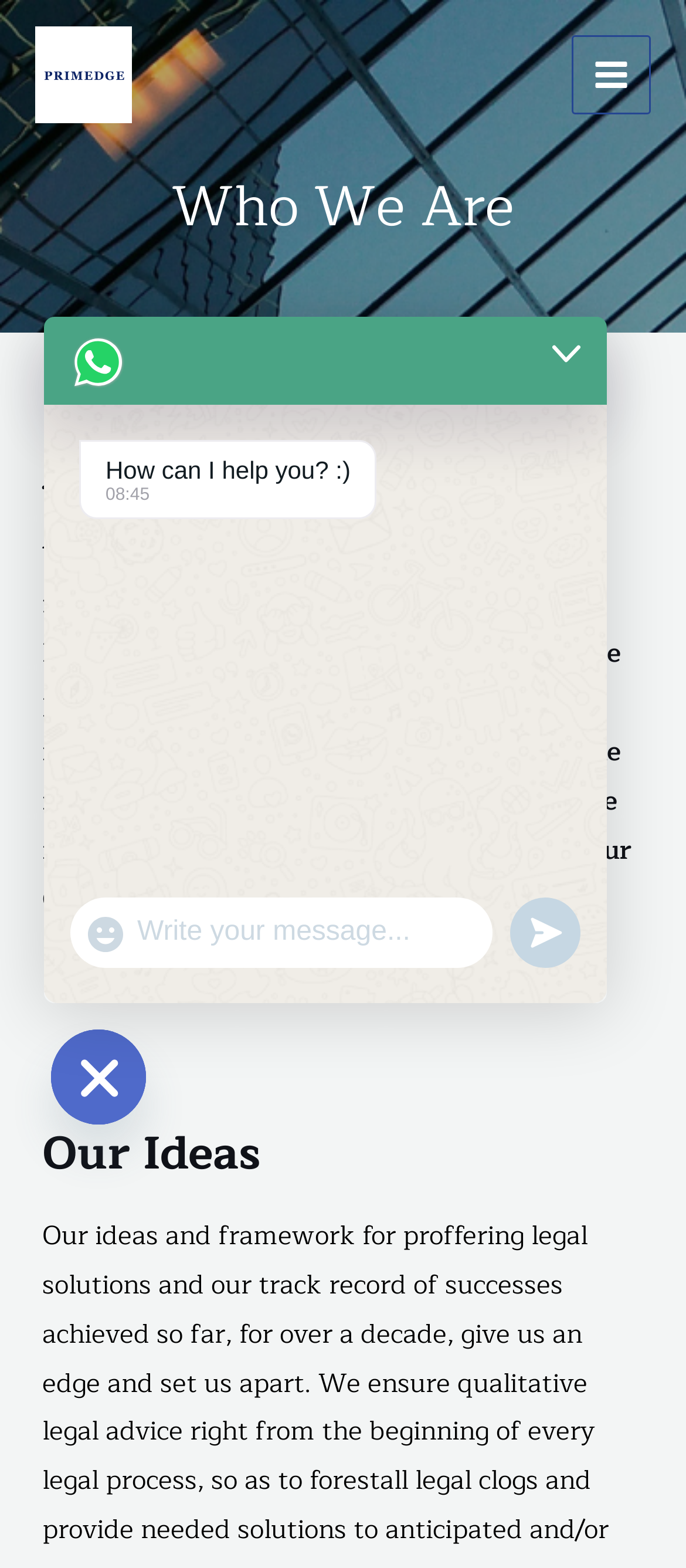By analyzing the image, answer the following question with a detailed response: What is the purpose of the 'MAIN MENU' button?

The 'MAIN MENU' button is likely used to expand or collapse the menu, as it is accompanied by an image and has an 'expanded' property set to False. This suggests that clicking the button will reveal or hide the menu options.